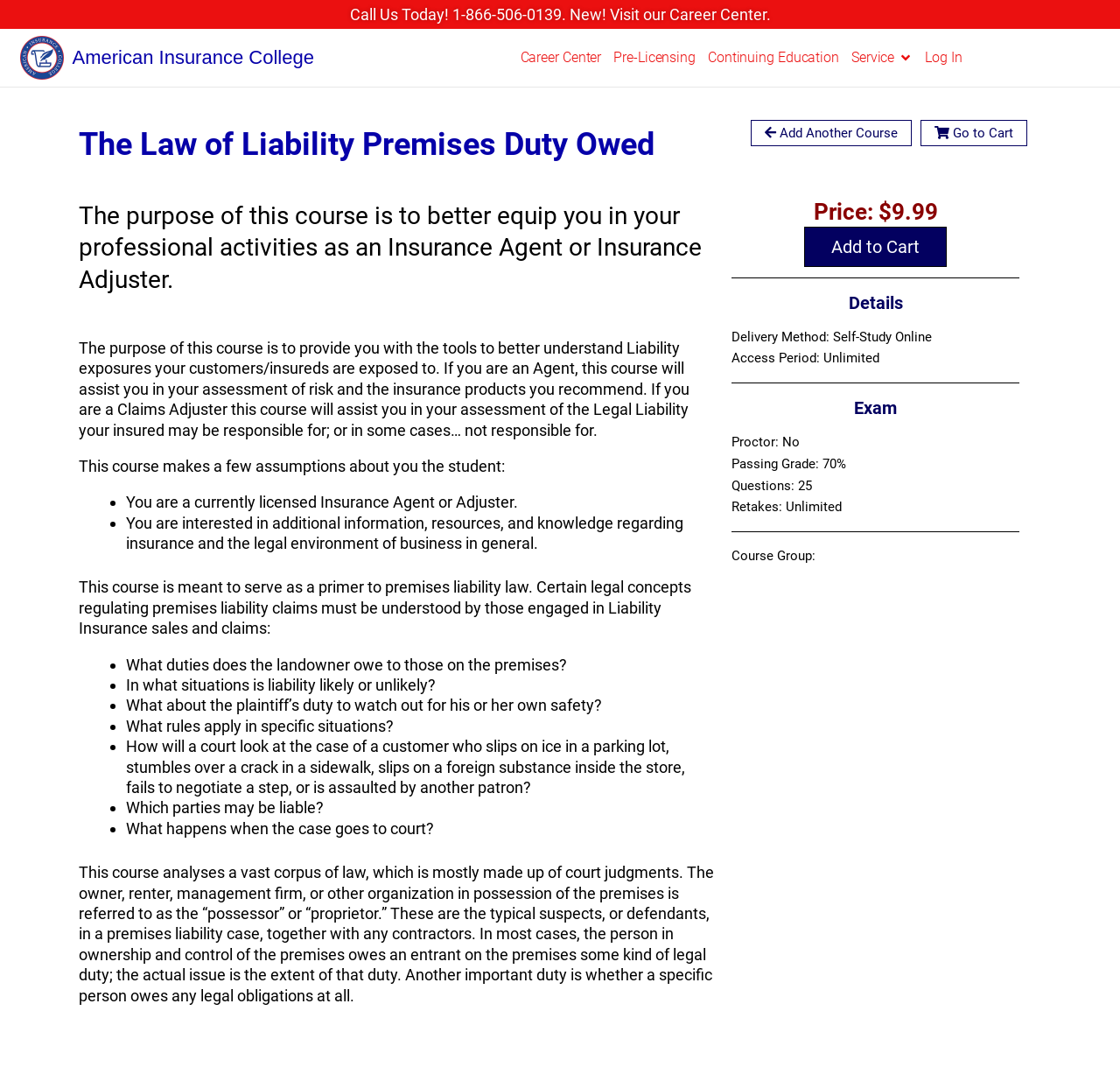Select the bounding box coordinates of the element I need to click to carry out the following instruction: "Add Another Course".

[0.683, 0.118, 0.802, 0.132]